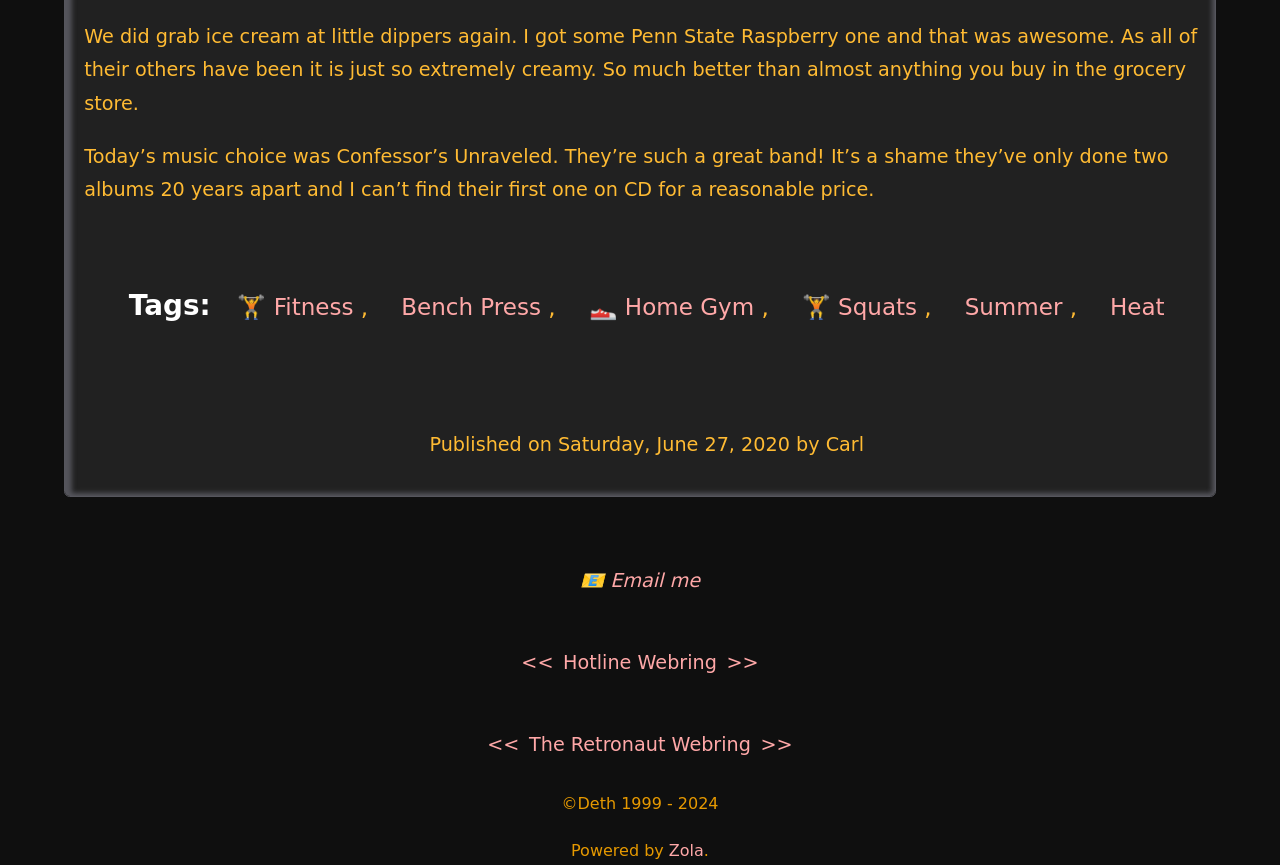What is the flavor of ice cream mentioned?
Please analyze the image and answer the question with as much detail as possible.

The webpage mentions 'I got some Penn State Raspberry one and that was awesome' in the first paragraph, indicating that the flavor of ice cream mentioned is Penn State Raspberry.